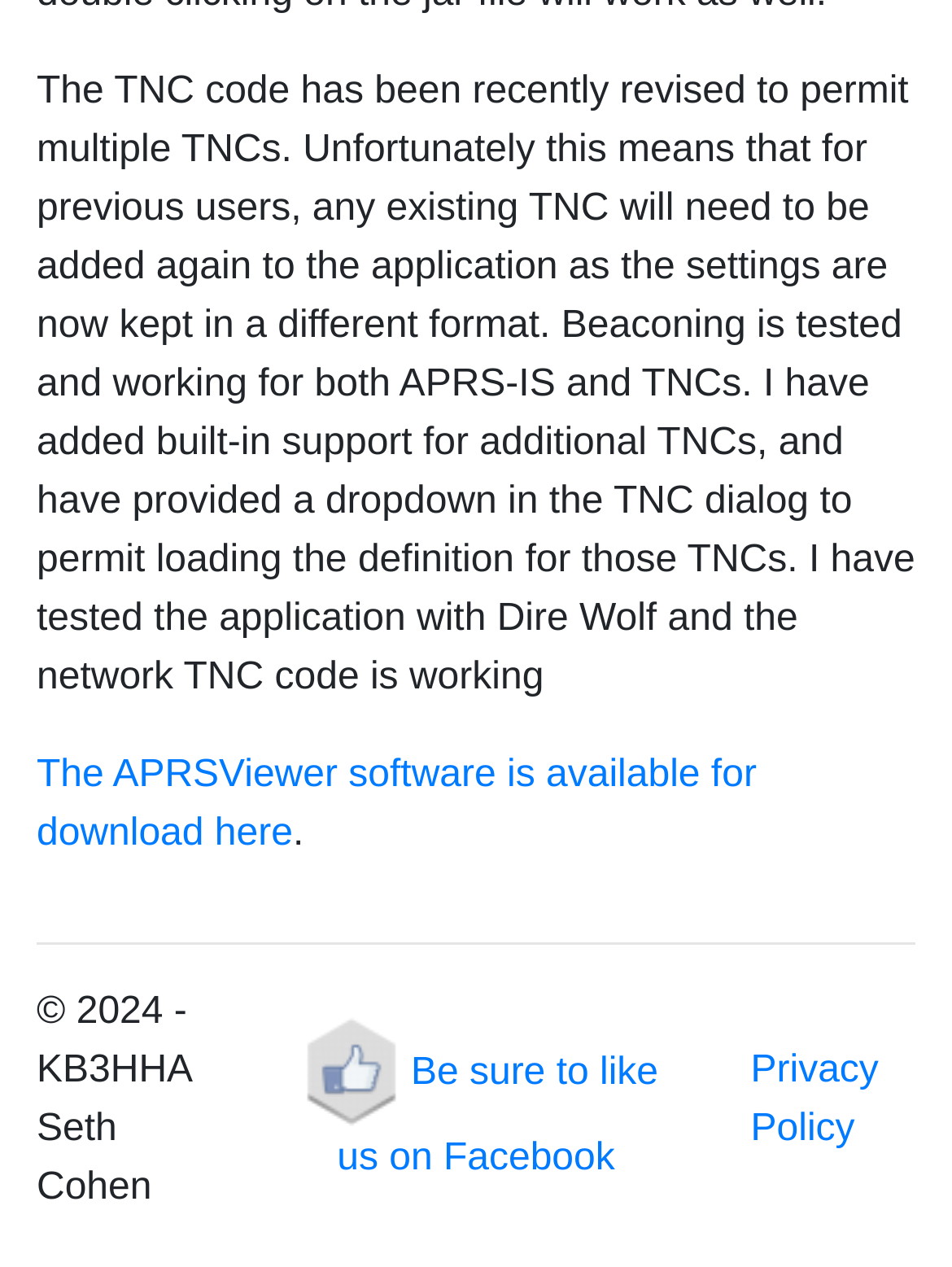Please answer the following query using a single word or phrase: 
What social media platform is mentioned on the webpage?

Facebook